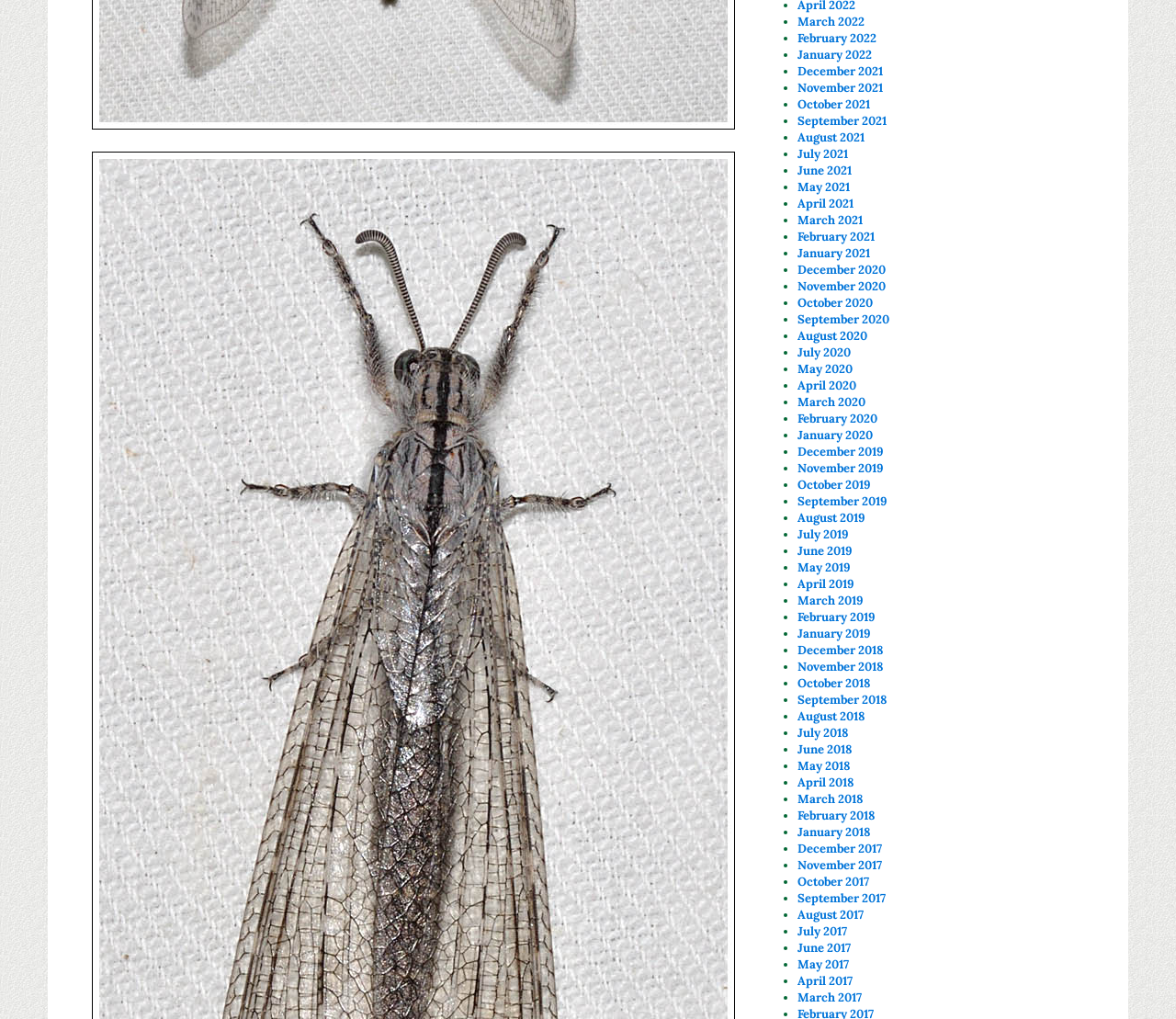Please determine the bounding box coordinates of the element to click in order to execute the following instruction: "Click the Citybank image". The coordinates should be four float numbers between 0 and 1, specified as [left, top, right, bottom].

None